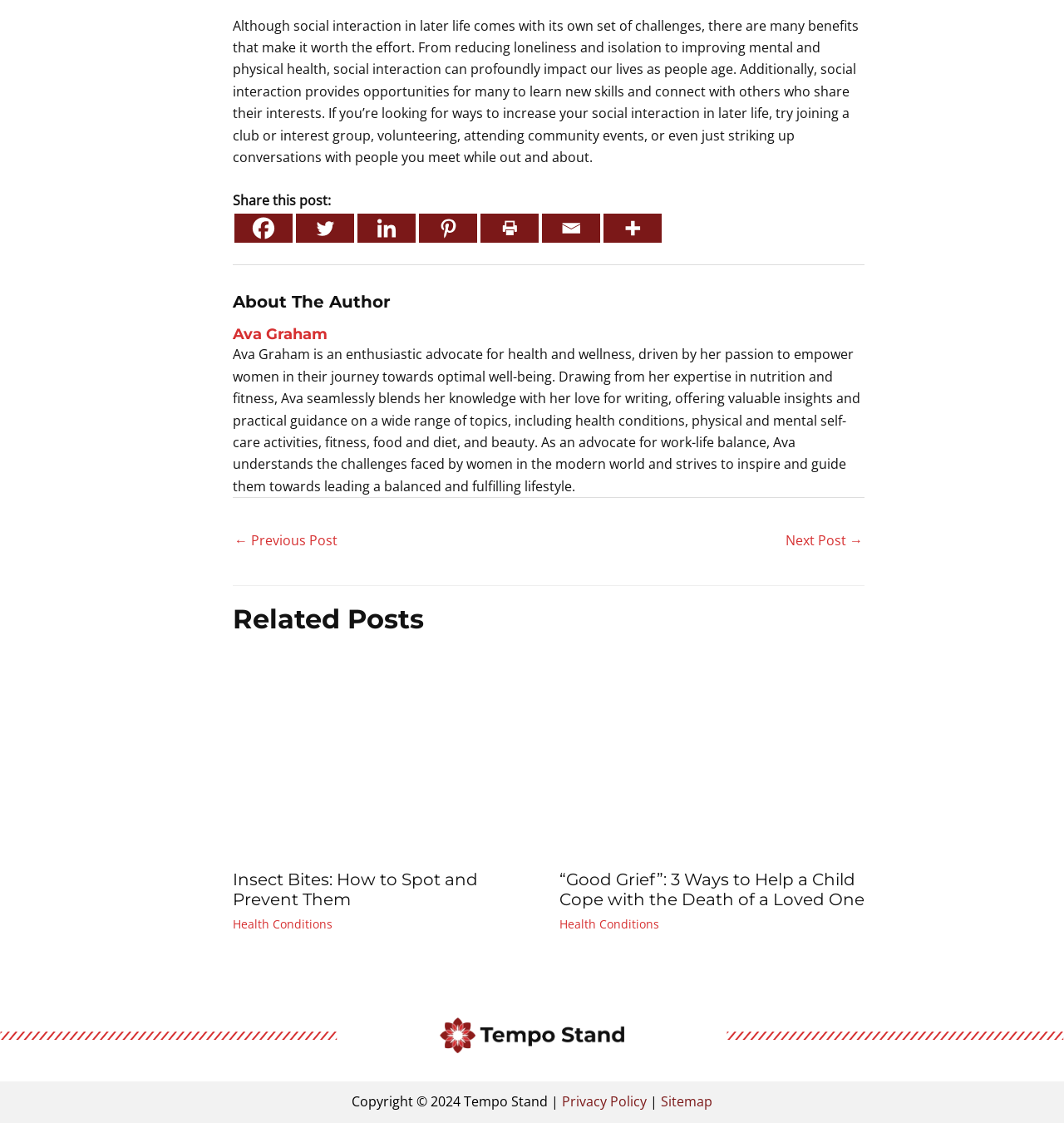Please specify the bounding box coordinates of the clickable region to carry out the following instruction: "Share this post on Facebook". The coordinates should be four float numbers between 0 and 1, in the format [left, top, right, bottom].

[0.22, 0.19, 0.275, 0.216]